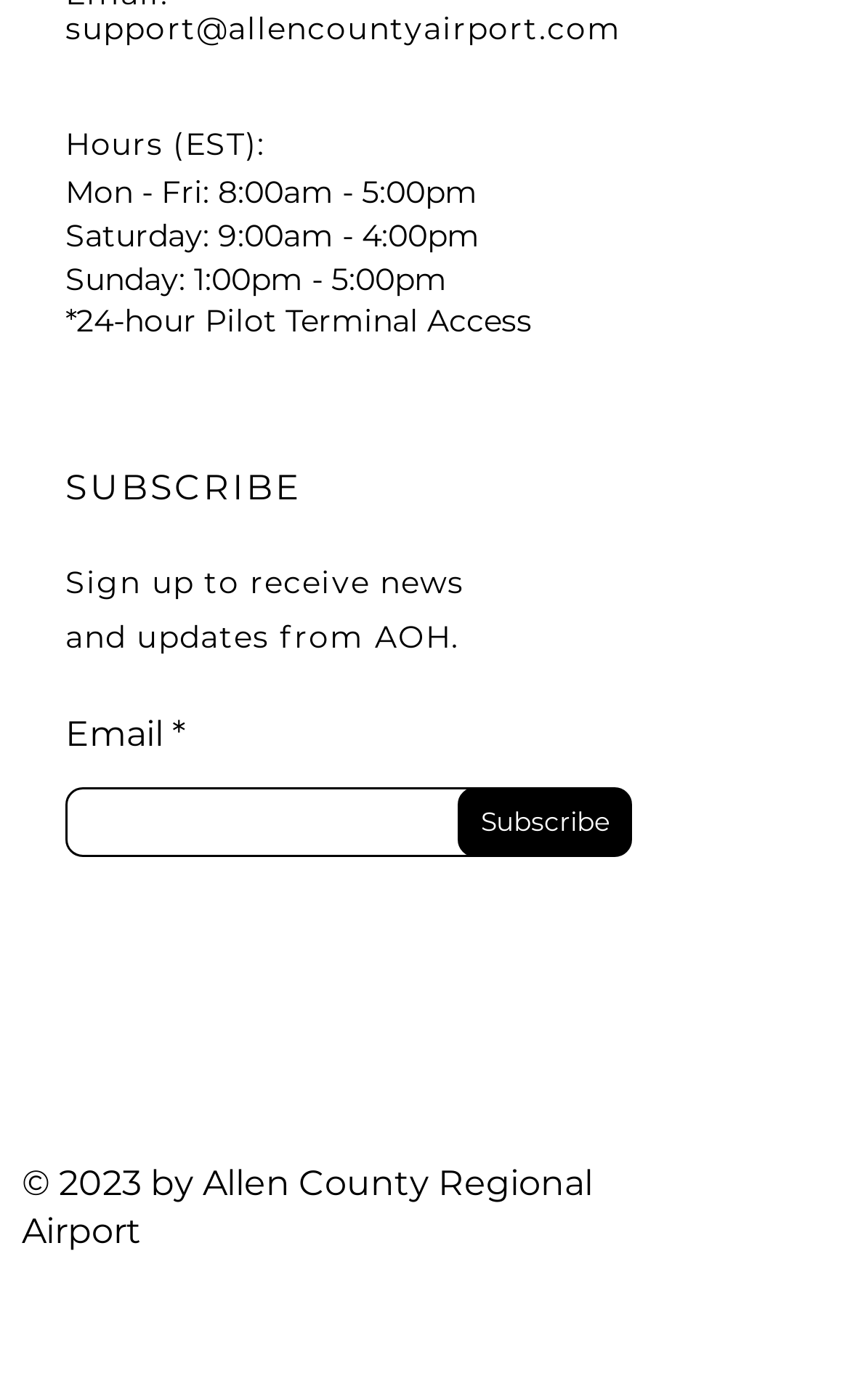With reference to the image, please provide a detailed answer to the following question: What is the email subscription purpose?

Based on the webpage, there is a subscription section with a textbox to input email and a 'Subscribe' button. The static text above the textbox says 'Sign up to receive news and updates from AOH.' Therefore, the purpose of the email subscription is to receive news and updates.